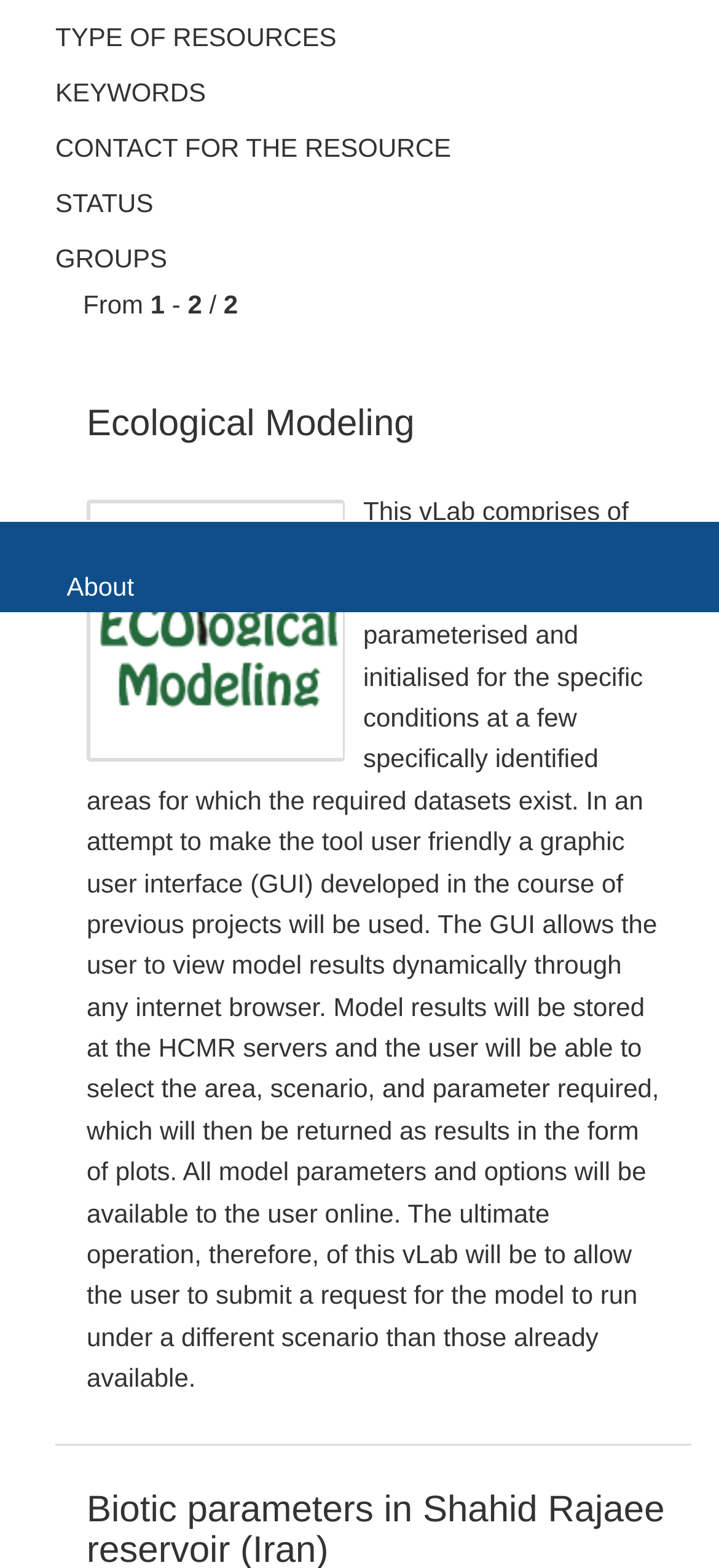Refer to the element description Ecological Modeling and identify the corresponding bounding box in the screenshot. Format the coordinates as (top-left x, top-left y, bottom-right x, bottom-right y) with values in the range of 0 to 1.

[0.121, 0.258, 0.577, 0.283]